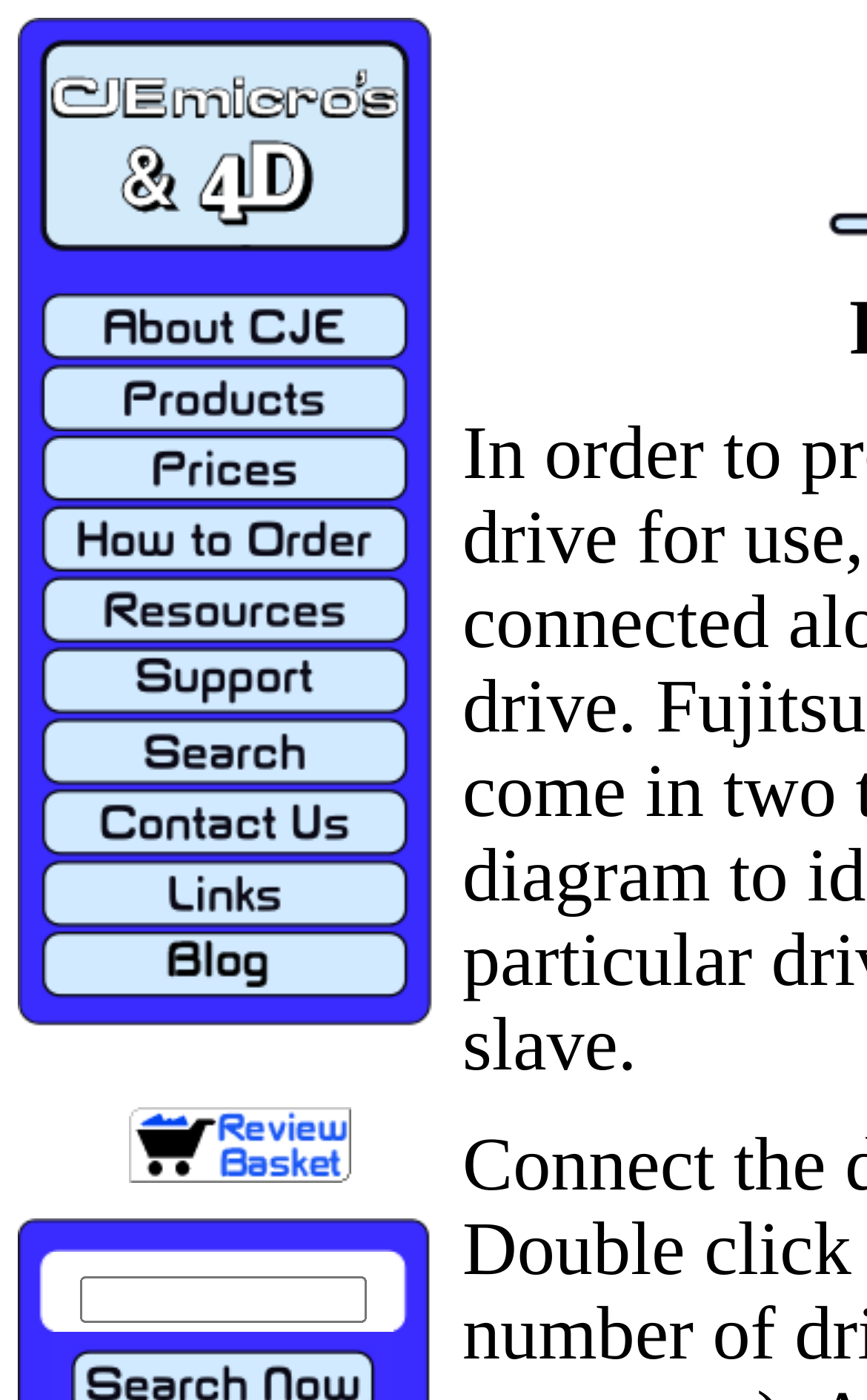Provide the bounding box coordinates of the HTML element this sentence describes: "alt="CJE's Links" name="cjeslinks"". The bounding box coordinates consist of four float numbers between 0 and 1, i.e., [left, top, right, bottom].

[0.021, 0.643, 0.503, 0.67]